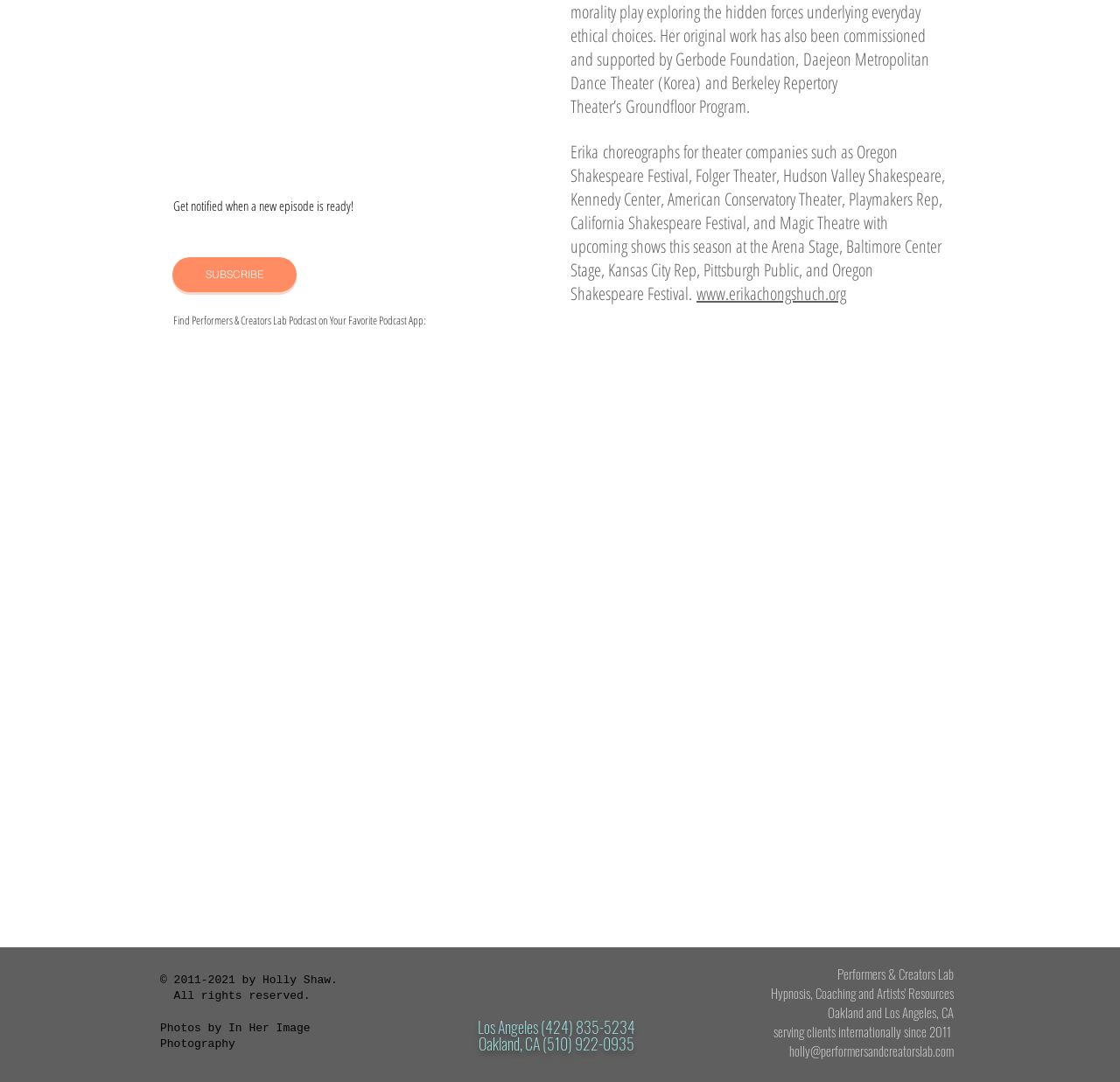Specify the bounding box coordinates of the area to click in order to follow the given instruction: "Subscribe to the podcast."

[0.154, 0.238, 0.265, 0.27]